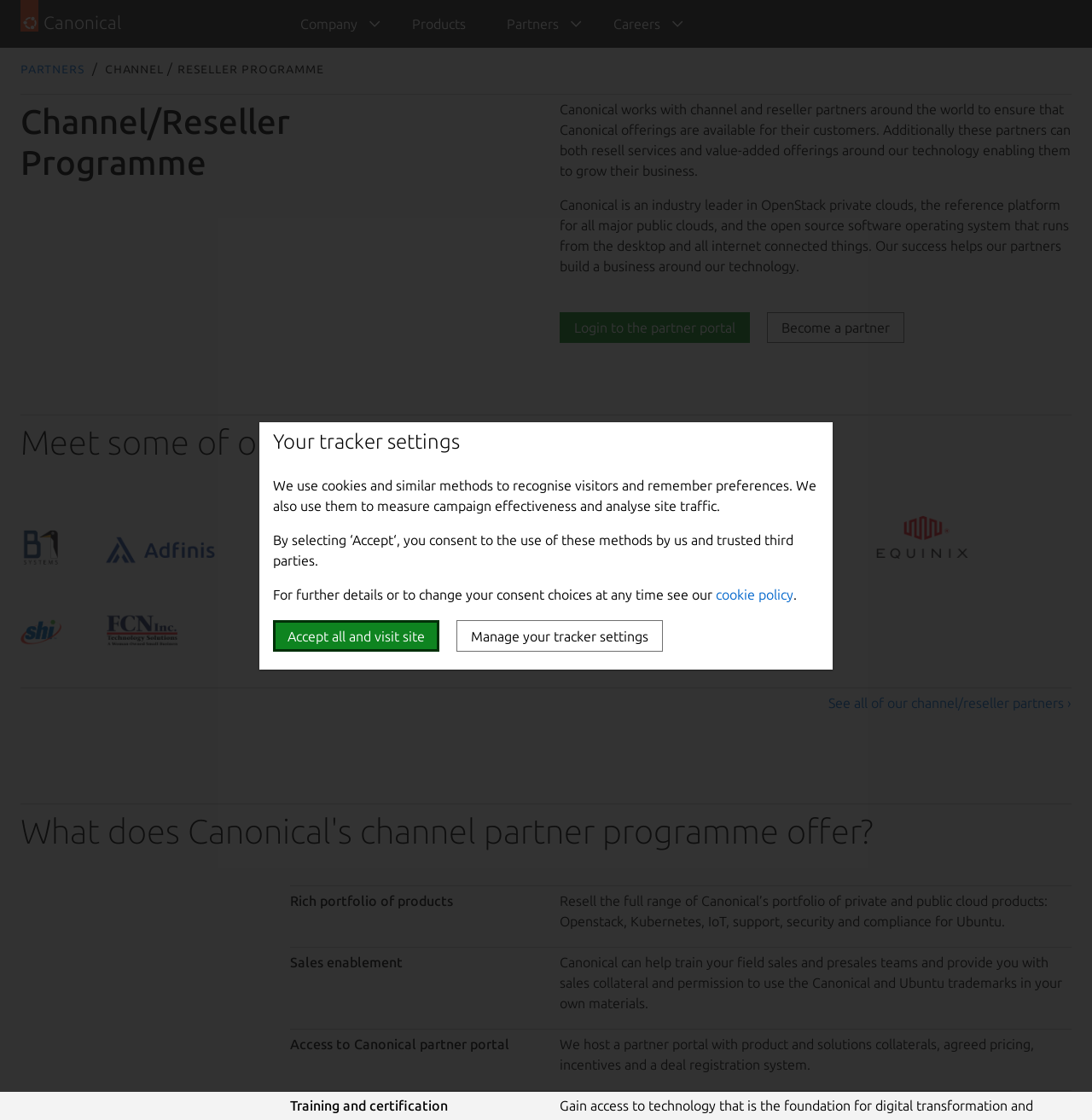What is the name of the company?
From the screenshot, supply a one-word or short-phrase answer.

Canonical